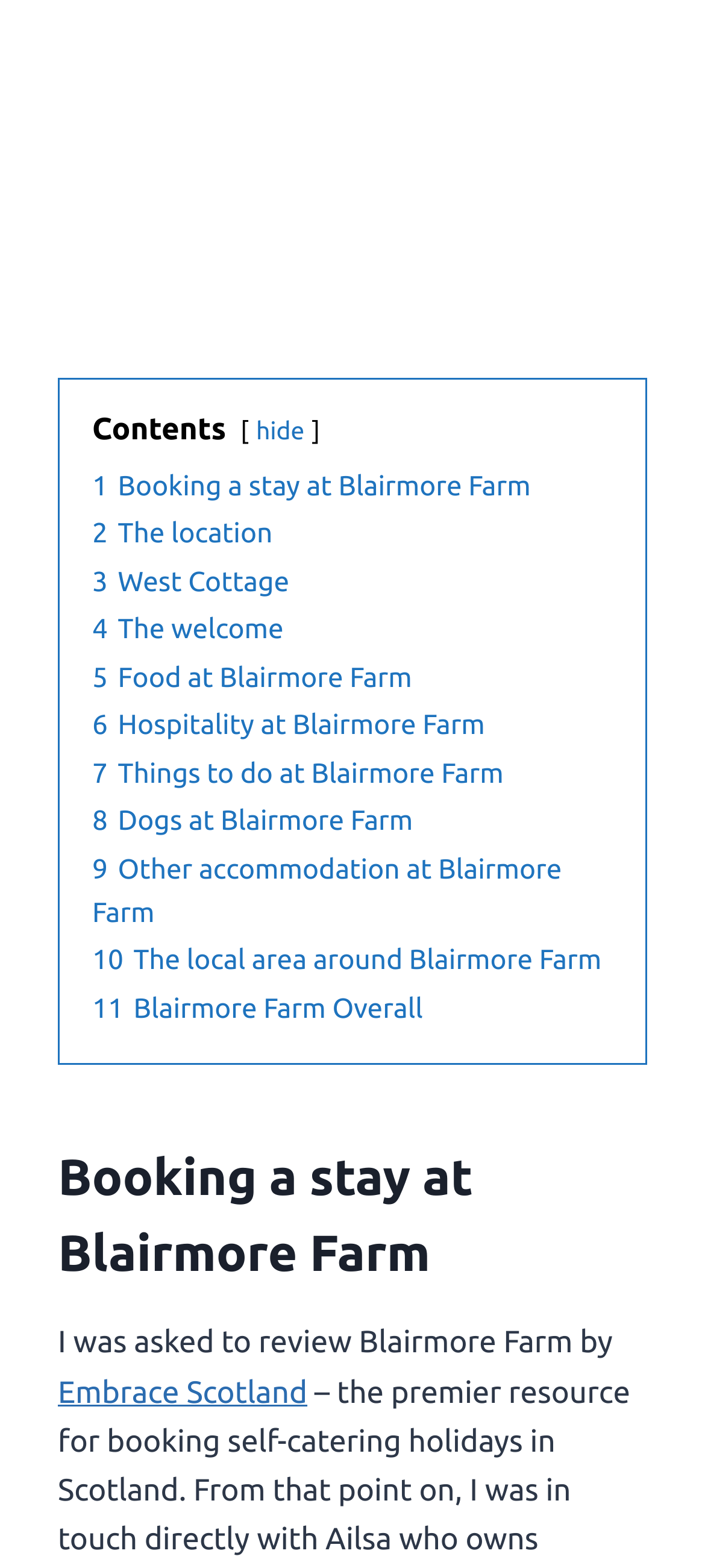Find the bounding box coordinates of the element you need to click on to perform this action: 'Click on 'Booking a stay at Blairmore Farm''. The coordinates should be represented by four float values between 0 and 1, in the format [left, top, right, bottom].

[0.131, 0.299, 0.753, 0.319]